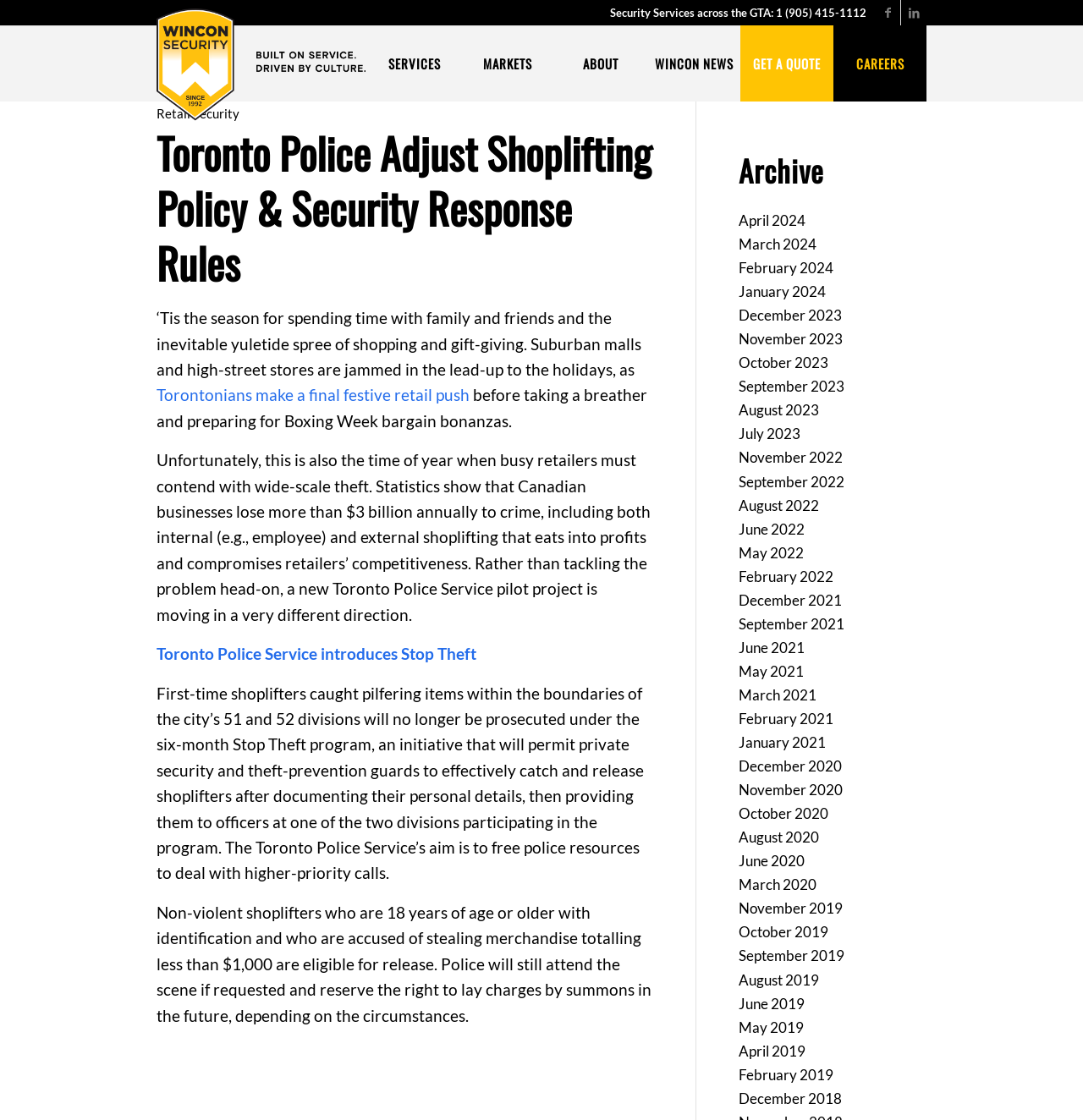Locate the bounding box of the UI element based on this description: "October 2023". Provide four float numbers between 0 and 1 as [left, top, right, bottom].

[0.682, 0.316, 0.765, 0.332]